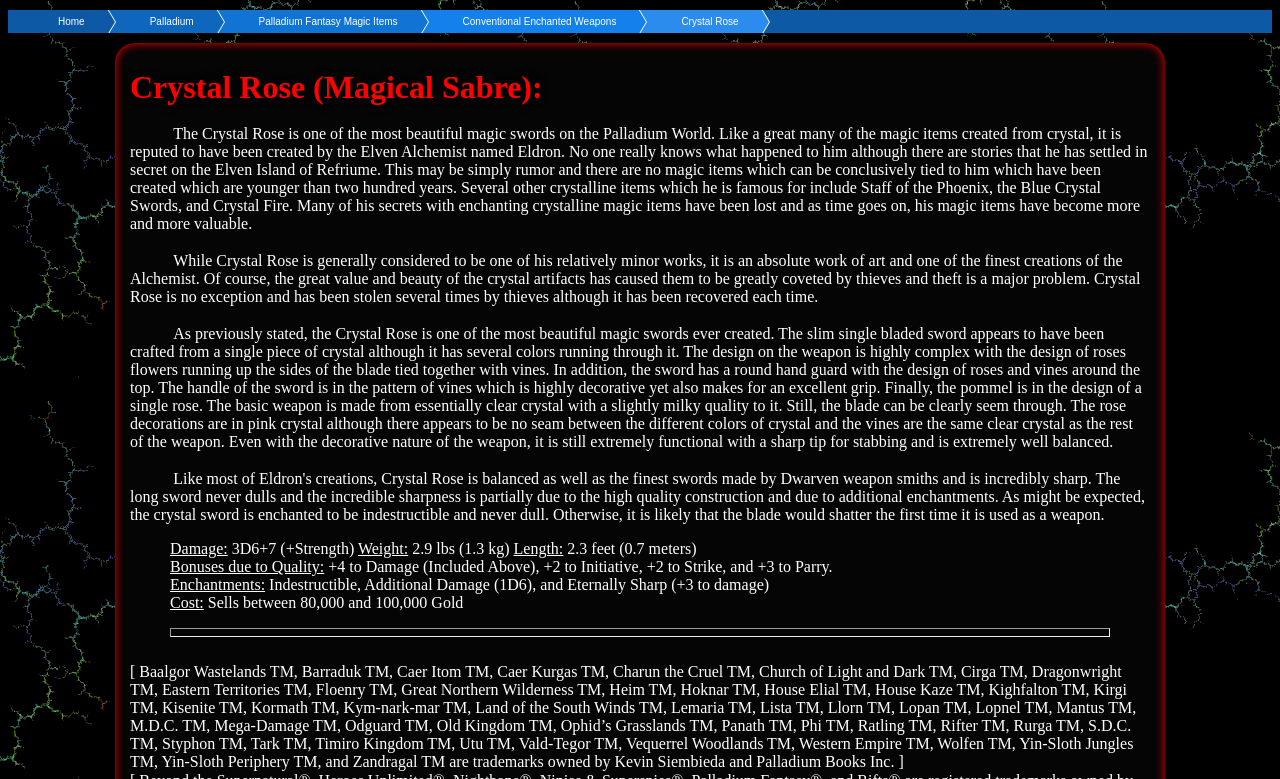Use a single word or phrase to answer the question: Who is the creator of the Crystal Rose?

Eldron